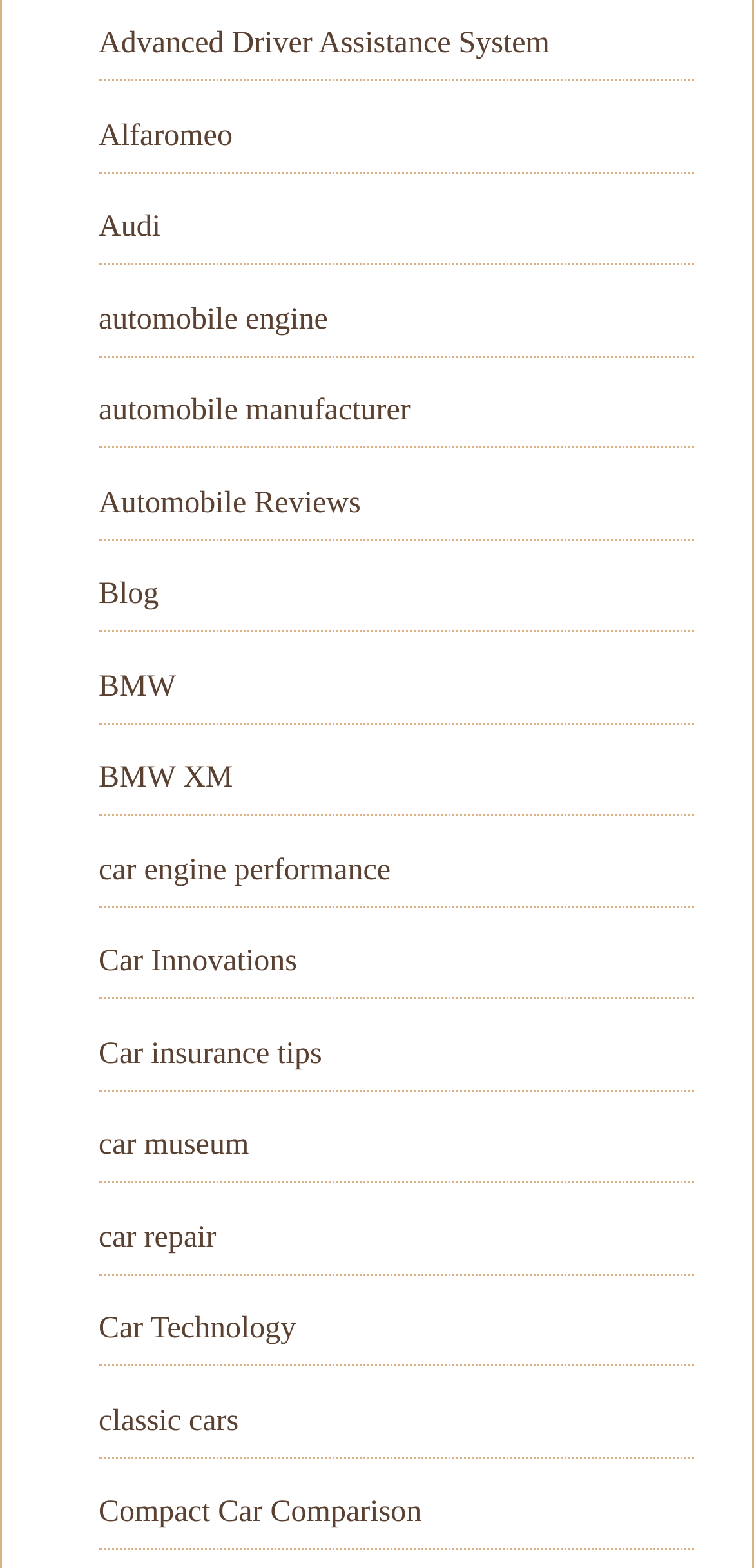Please find the bounding box coordinates of the element that must be clicked to perform the given instruction: "Learn about classic cars". The coordinates should be four float numbers from 0 to 1, i.e., [left, top, right, bottom].

[0.131, 0.896, 0.316, 0.917]